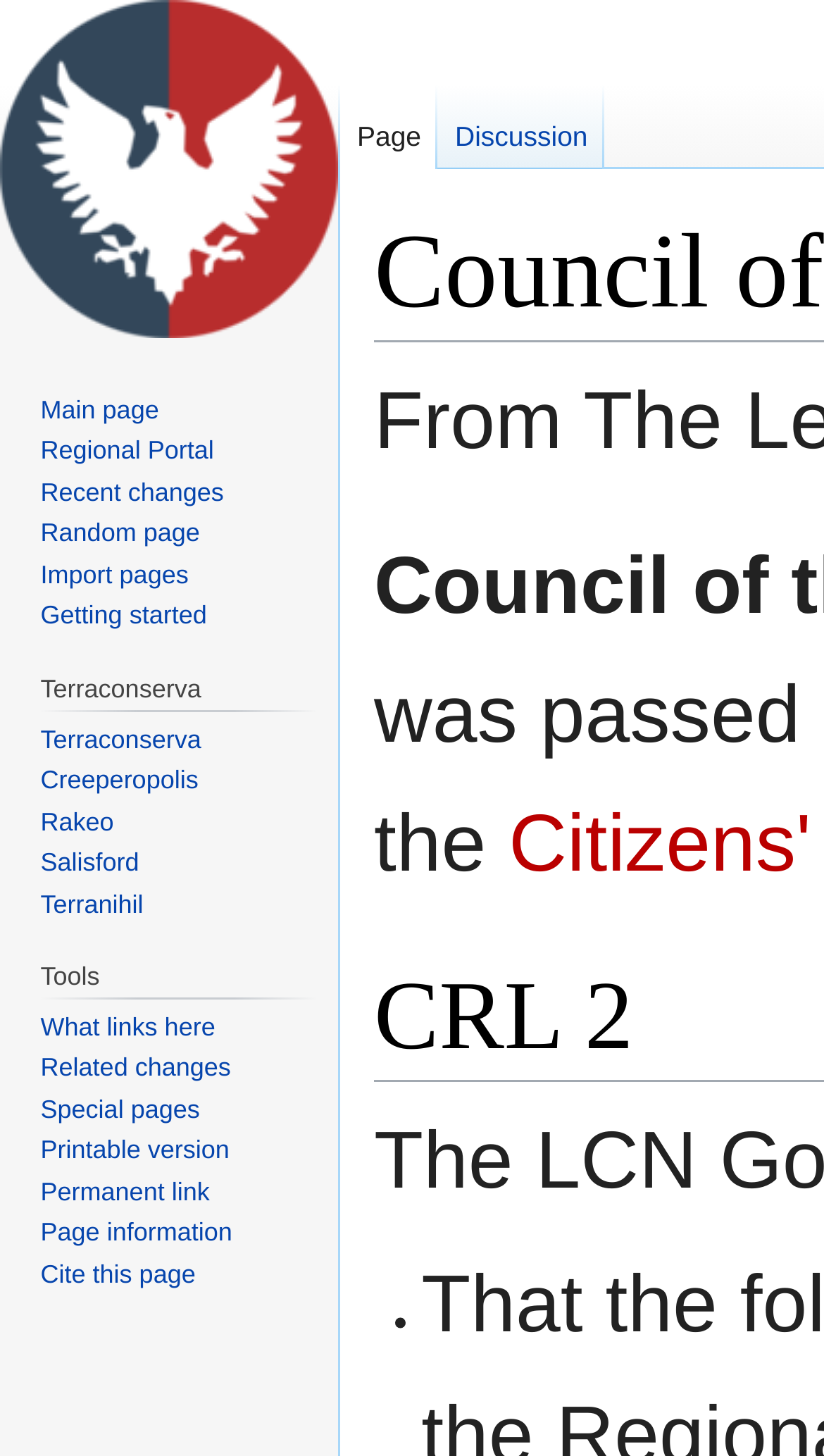Answer the question below in one word or phrase:
What is the shortcut key for 'Recent changes'?

Alt+r